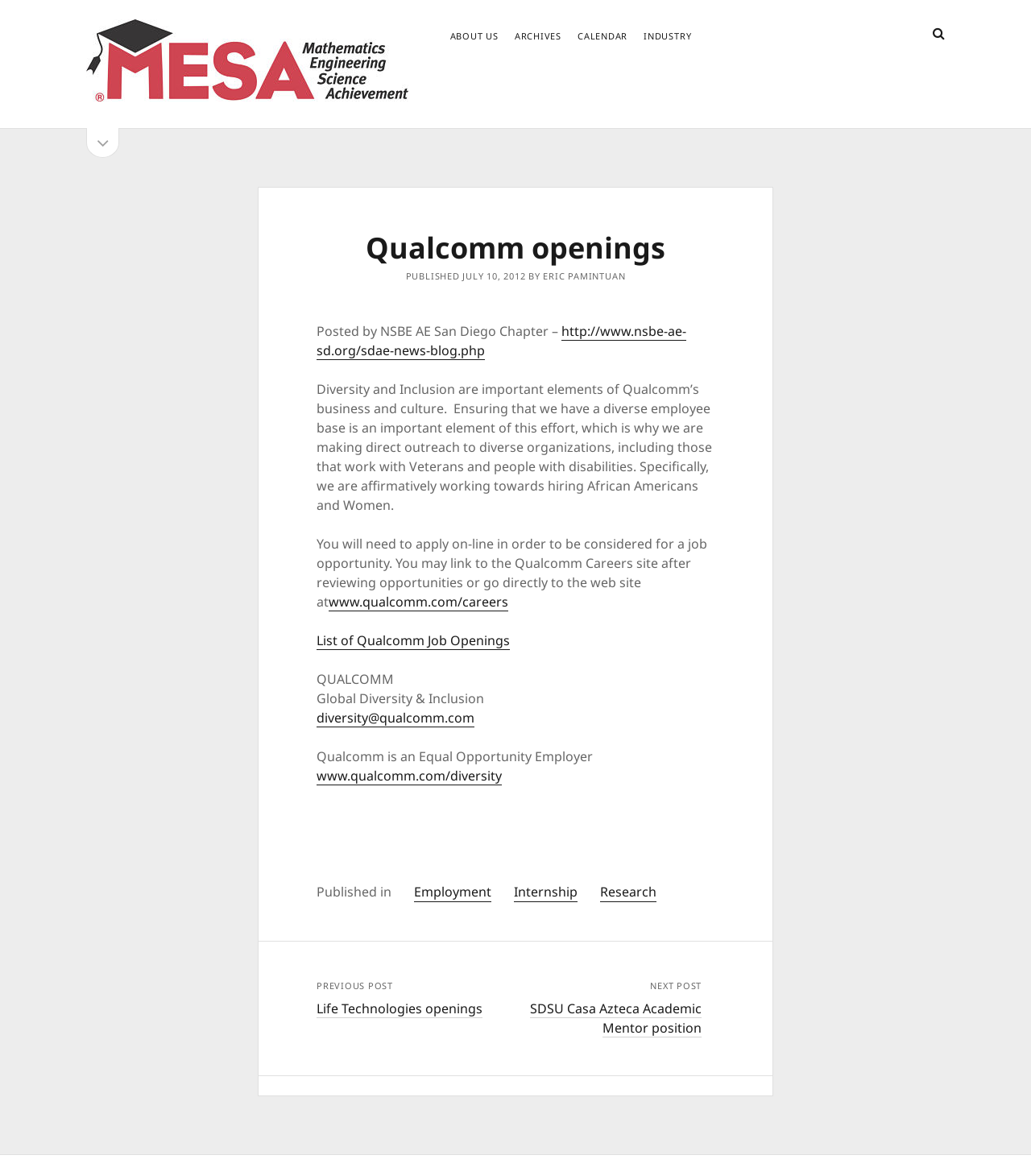Can you pinpoint the bounding box coordinates for the clickable element required for this instruction: "learn about data usage"? The coordinates should be four float numbers between 0 and 1, i.e., [left, top, right, bottom].

None